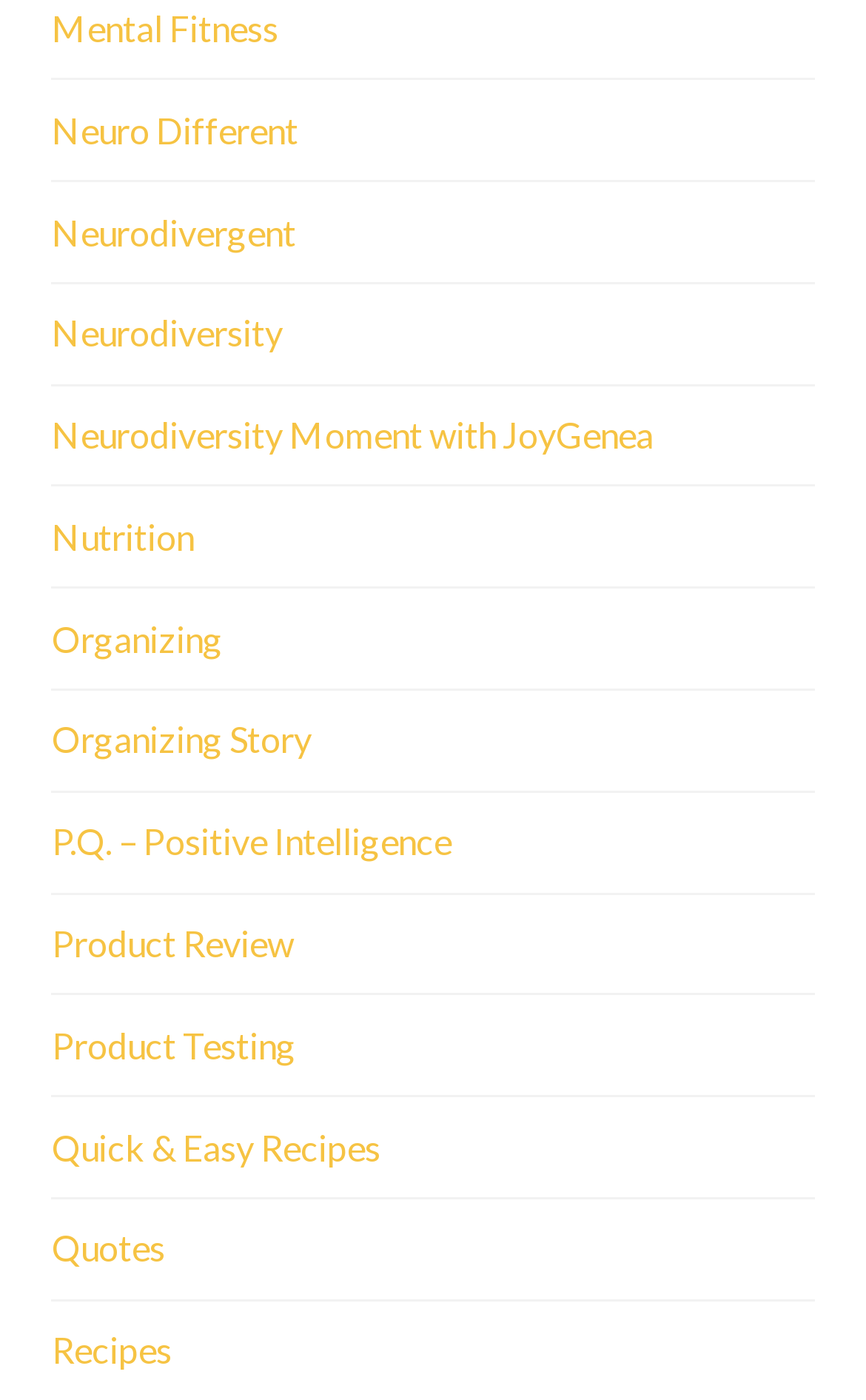Locate the bounding box coordinates of the clickable region necessary to complete the following instruction: "Read Quotes". Provide the coordinates in the format of four float numbers between 0 and 1, i.e., [left, top, right, bottom].

[0.06, 0.873, 0.191, 0.911]